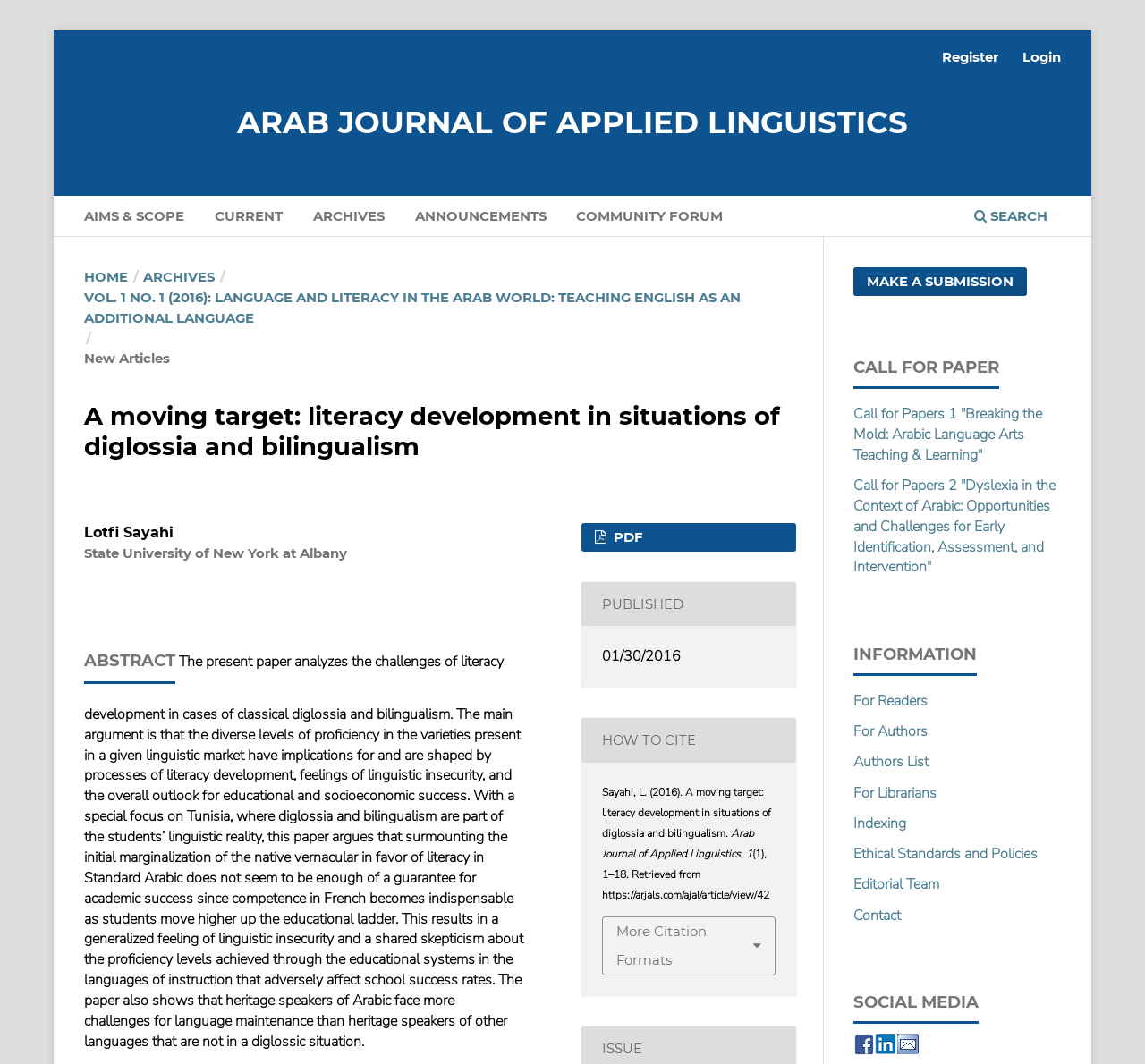What is the name of the journal?
Can you offer a detailed and complete answer to this question?

I found the answer by looking at the top of the webpage, where it says 'A moving target: literacy development in situations of diglossia and bilingualism | Arab Journal of Applied Linguistics'. The journal name is 'Arab Journal of Applied Linguistics'.